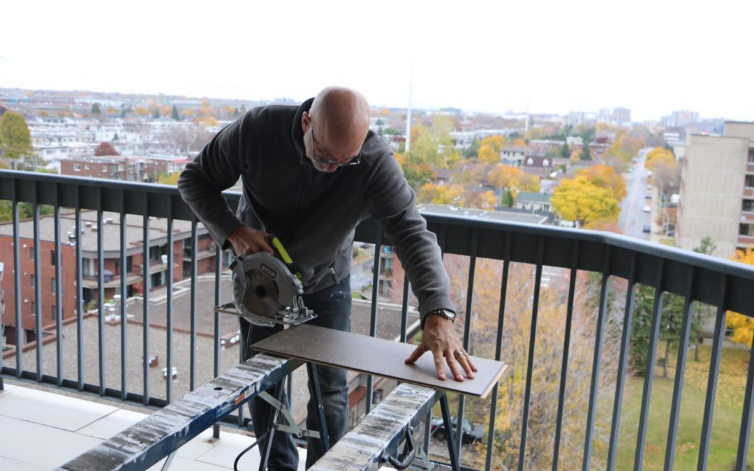Provide a comprehensive description of the image.

The image captures a man focused on cutting a wooden plank on a balcony, set against a stunning urban backdrop adorned with autumn colors. He operates a circular saw, carefully measuring the piece of wood while stabilizing it with one hand. The tools and setup echo a DIY spirit, highlighting the theme of home renovations. The surrounding view reveals a mix of residential buildings and trees, their foliage transitioning to warm fall hues of yellow and orange, offering a vibrant contrast to the grey sky. This scene is reminiscent of the project titled "HOME FRONT RENOS – part one," which suggests a hands-on approach to home improvement and creativity.